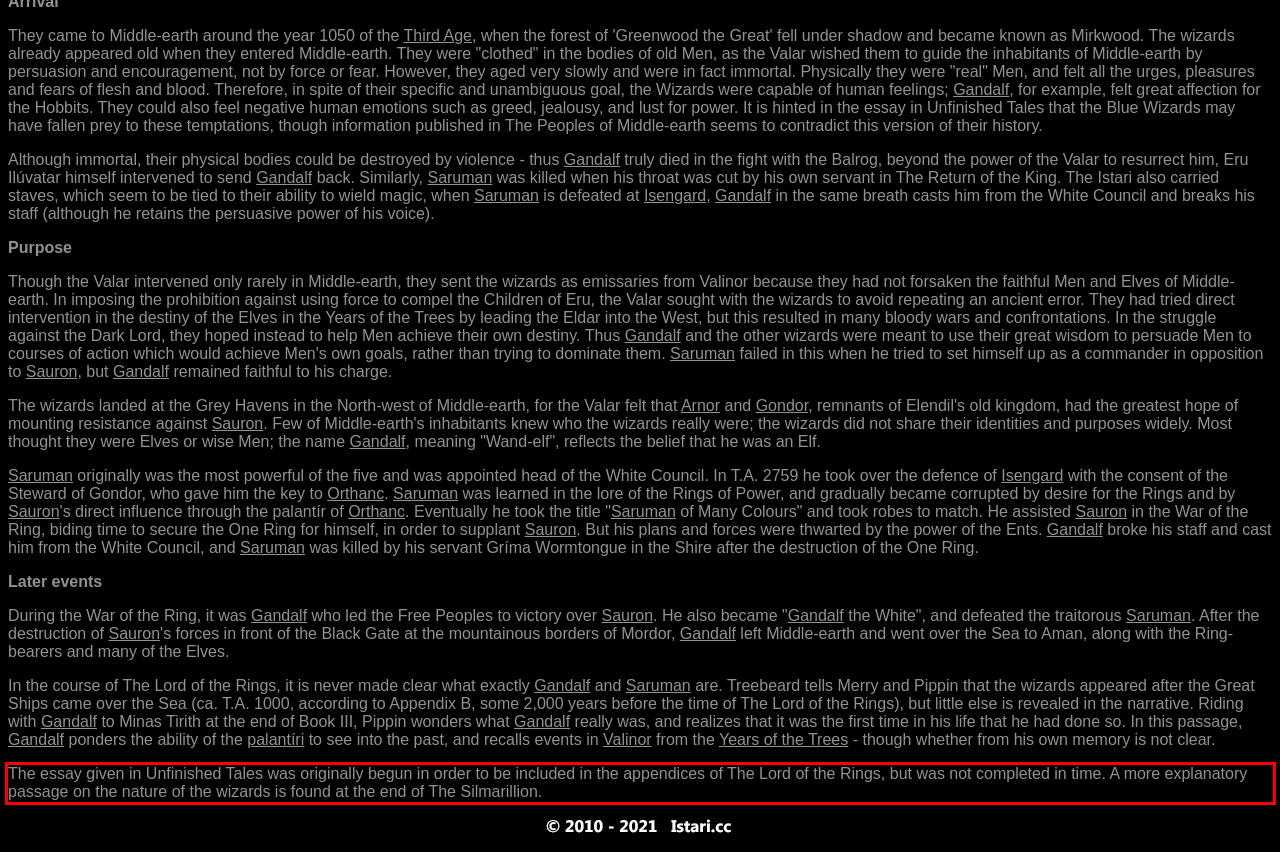Please examine the webpage screenshot containing a red bounding box and use OCR to recognize and output the text inside the red bounding box.

The essay given in Unfinished Tales was originally begun in order to be included in the appendices of The Lord of the Rings, but was not completed in time. A more explanatory passage on the nature of the wizards is found at the end of The Silmarillion.